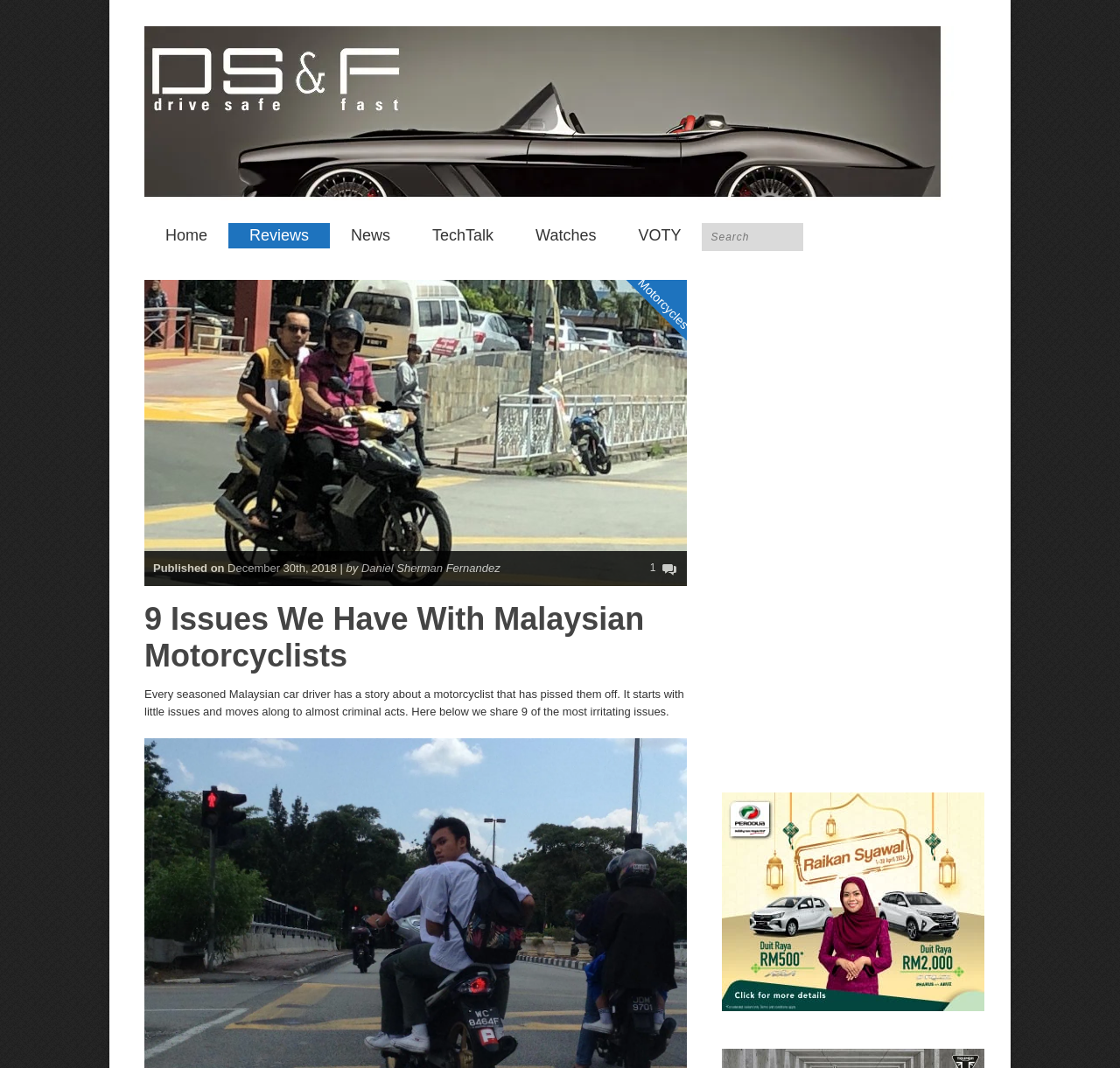Reply to the question below using a single word or brief phrase:
Who is the author of the article?

Daniel Sherman Fernandez